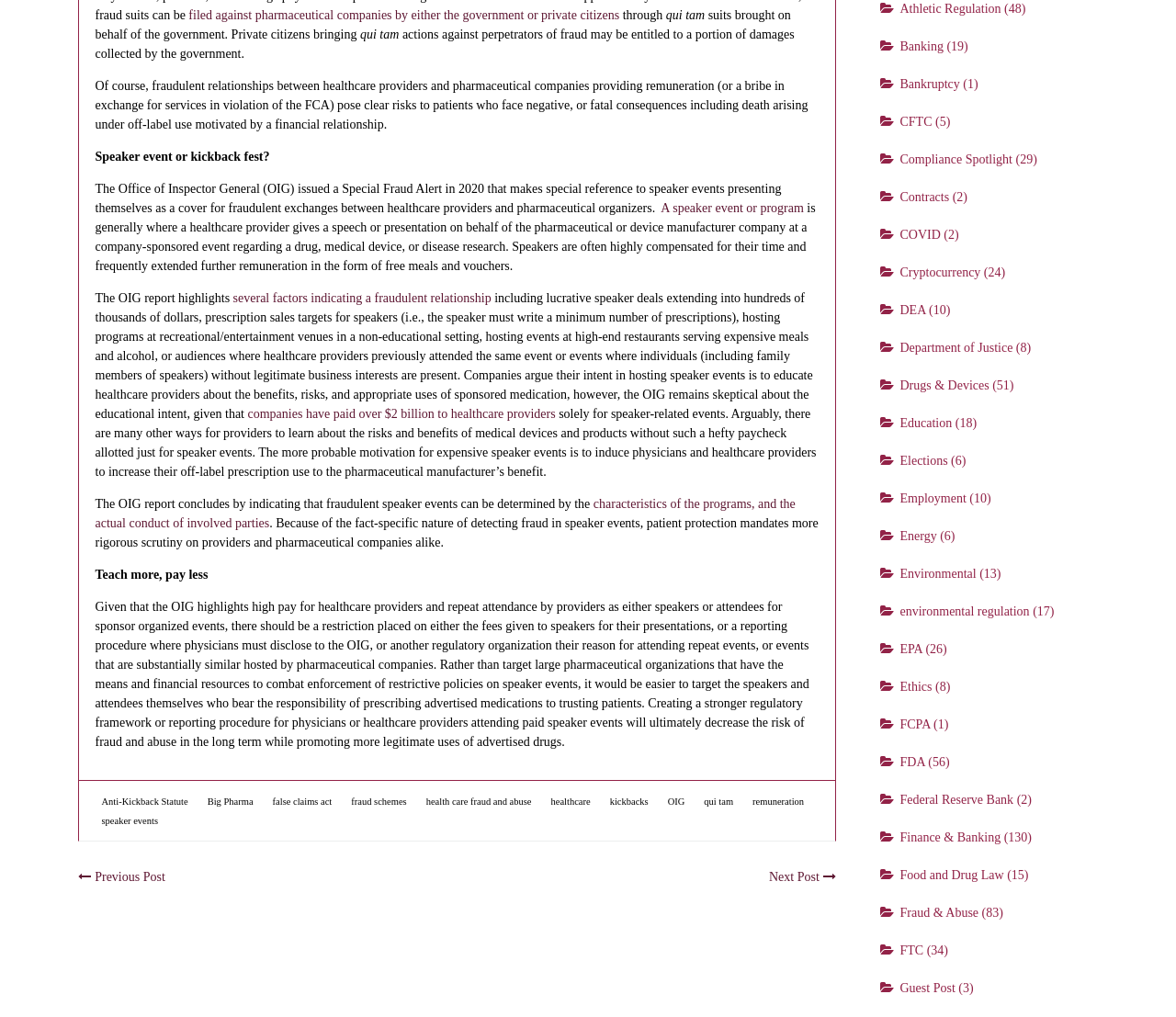What is the topic of the webpage?
Using the image, provide a concise answer in one word or a short phrase.

Pharmaceutical fraud